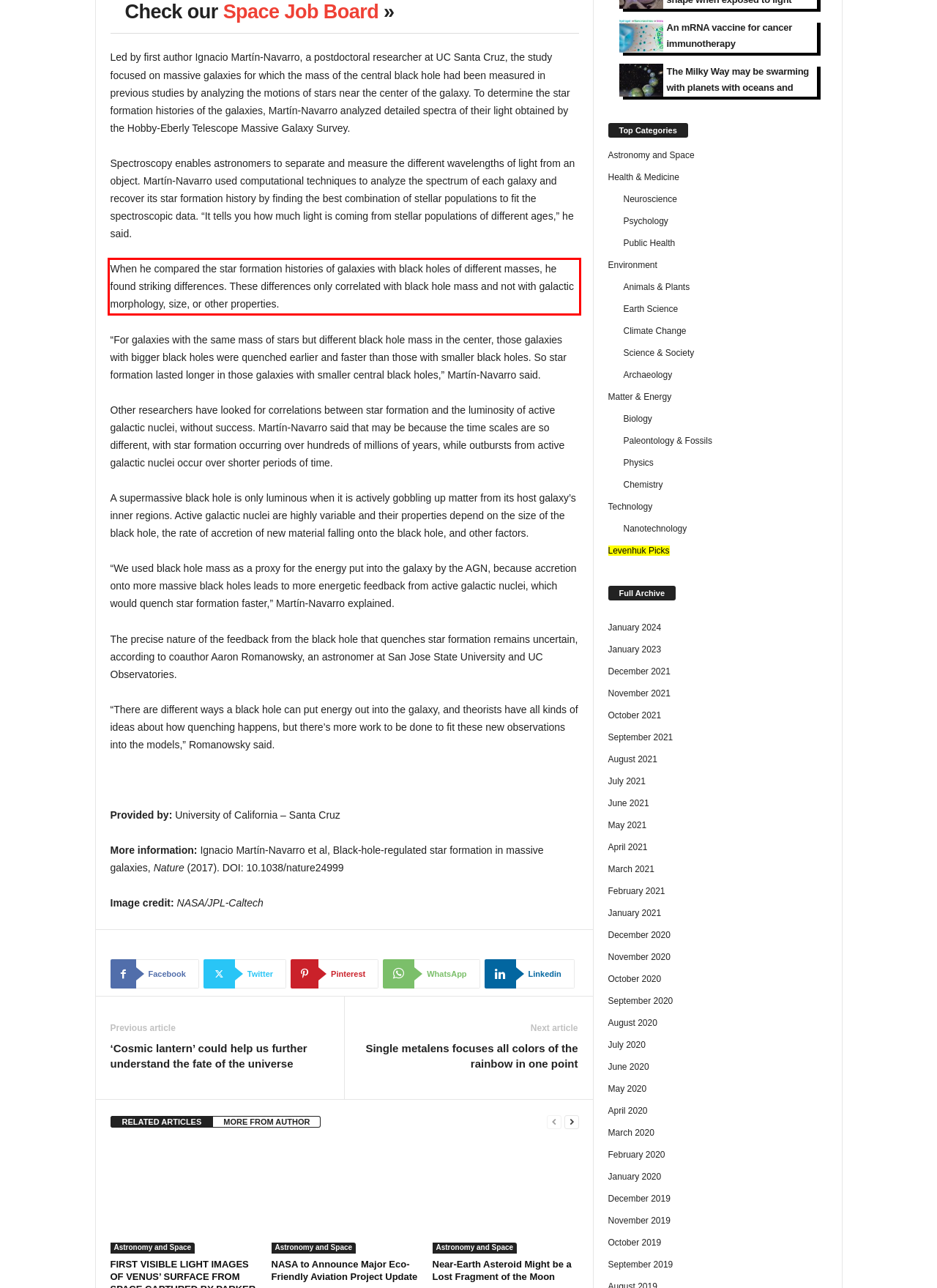You are provided with a screenshot of a webpage featuring a red rectangle bounding box. Extract the text content within this red bounding box using OCR.

When he compared the star formation histories of galaxies with black holes of different masses, he found striking differences. These differences only correlated with black hole mass and not with galactic morphology, size, or other properties.